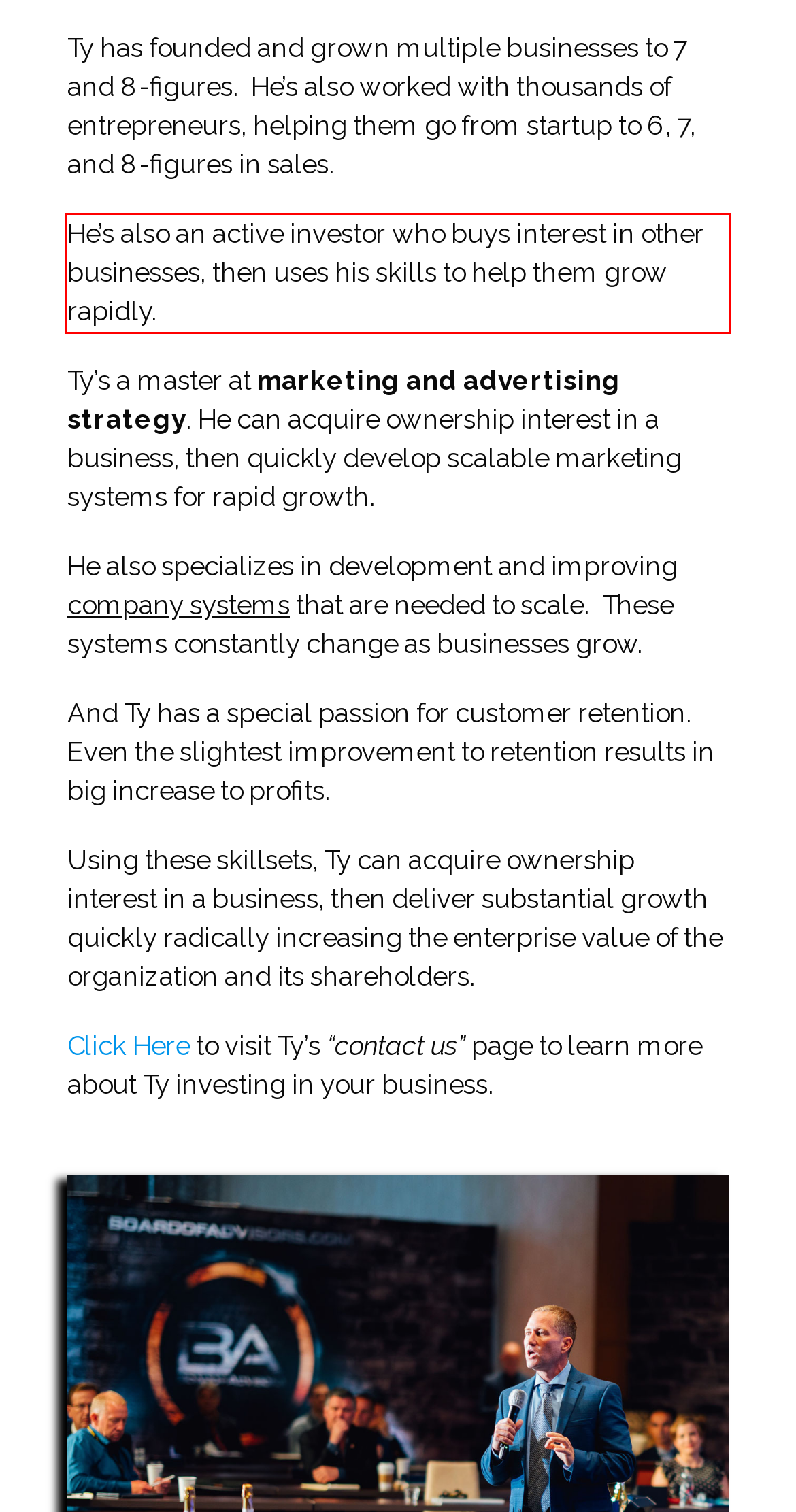Look at the provided screenshot of the webpage and perform OCR on the text within the red bounding box.

He’s also an active investor who buys interest in other businesses, then uses his skills to help them grow rapidly.